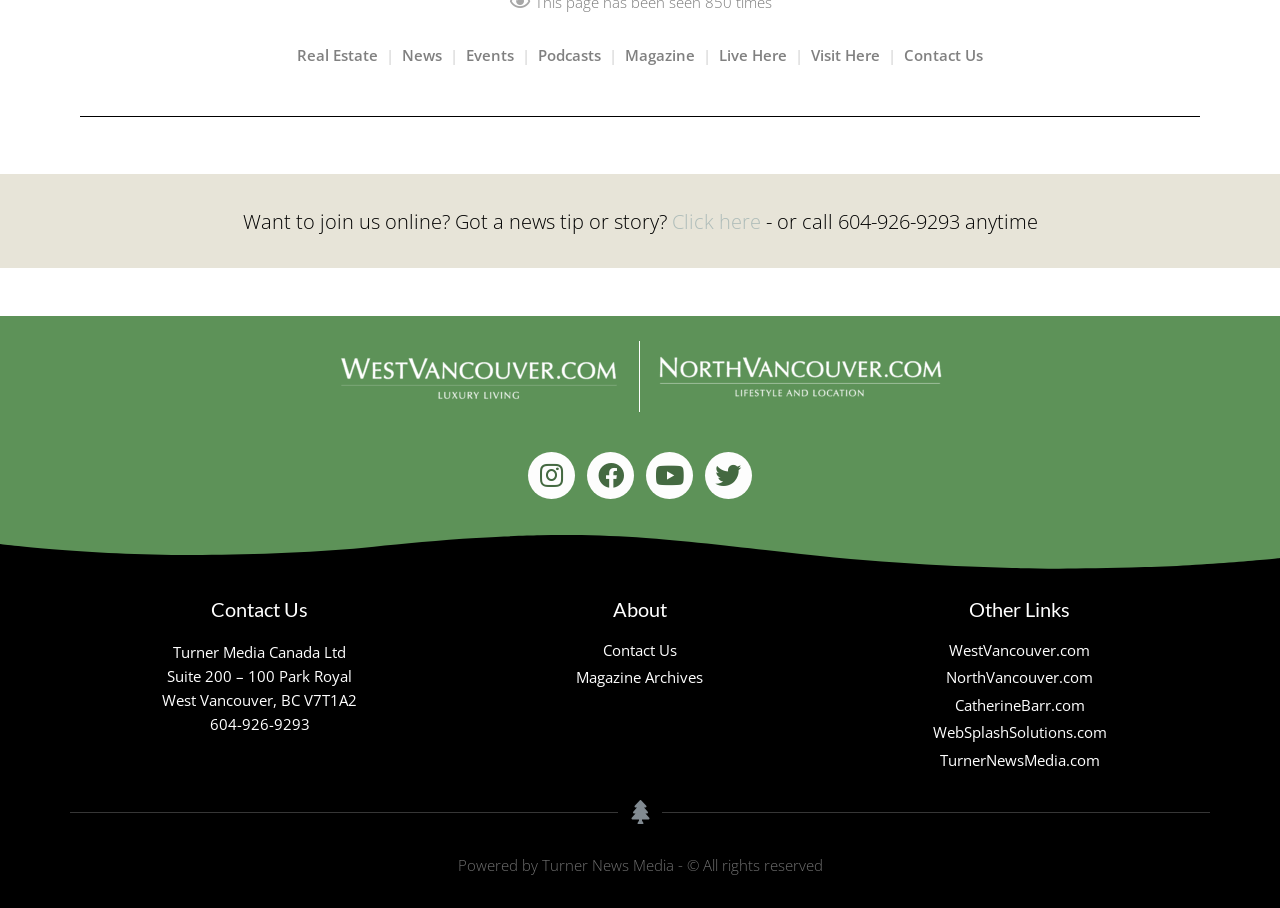What is the contact phone number?
From the screenshot, provide a brief answer in one word or phrase.

604-926-9293